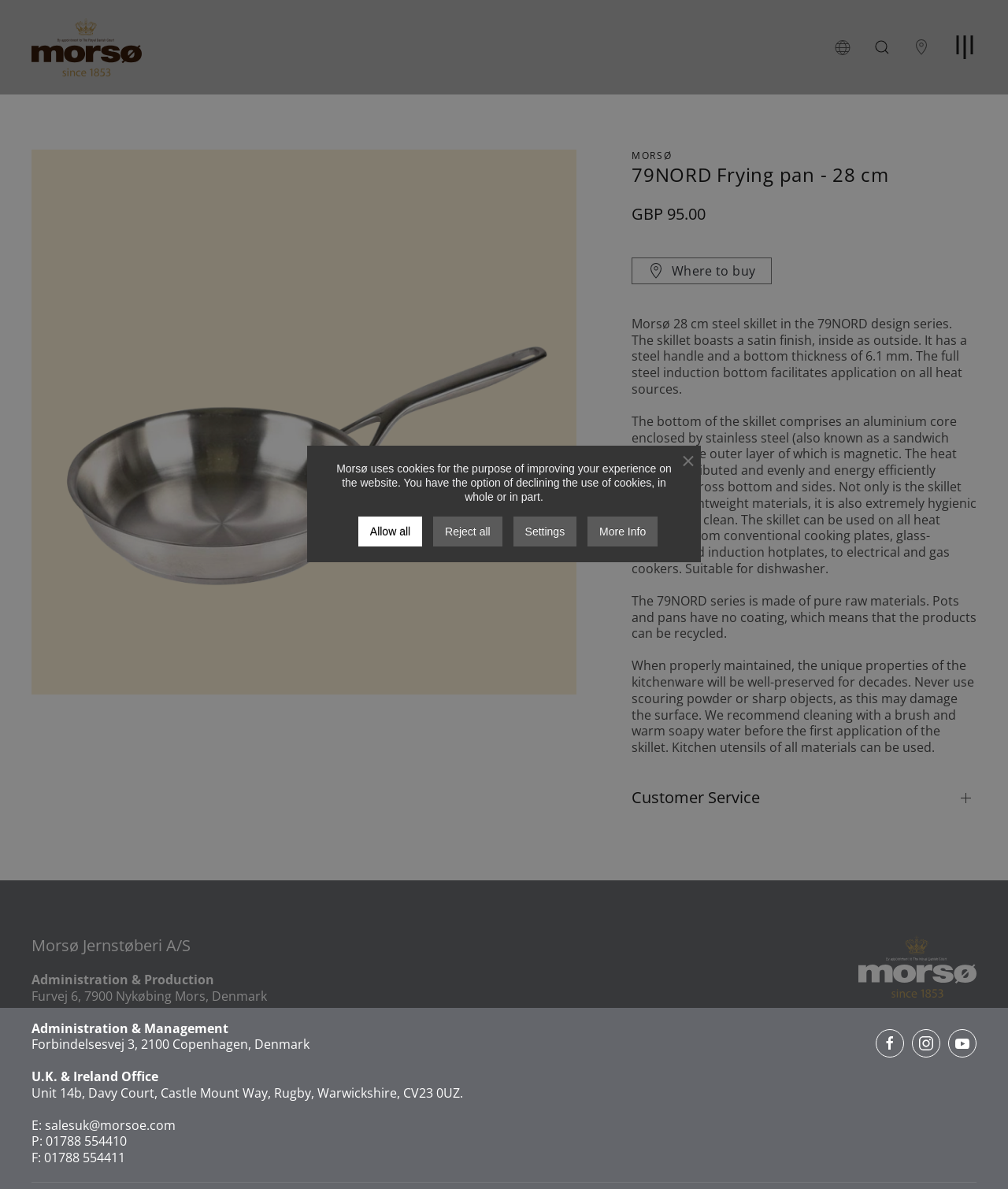Please give the bounding box coordinates of the area that should be clicked to fulfill the following instruction: "View Where to buy". The coordinates should be in the format of four float numbers from 0 to 1, i.e., [left, top, right, bottom].

[0.627, 0.216, 0.766, 0.239]